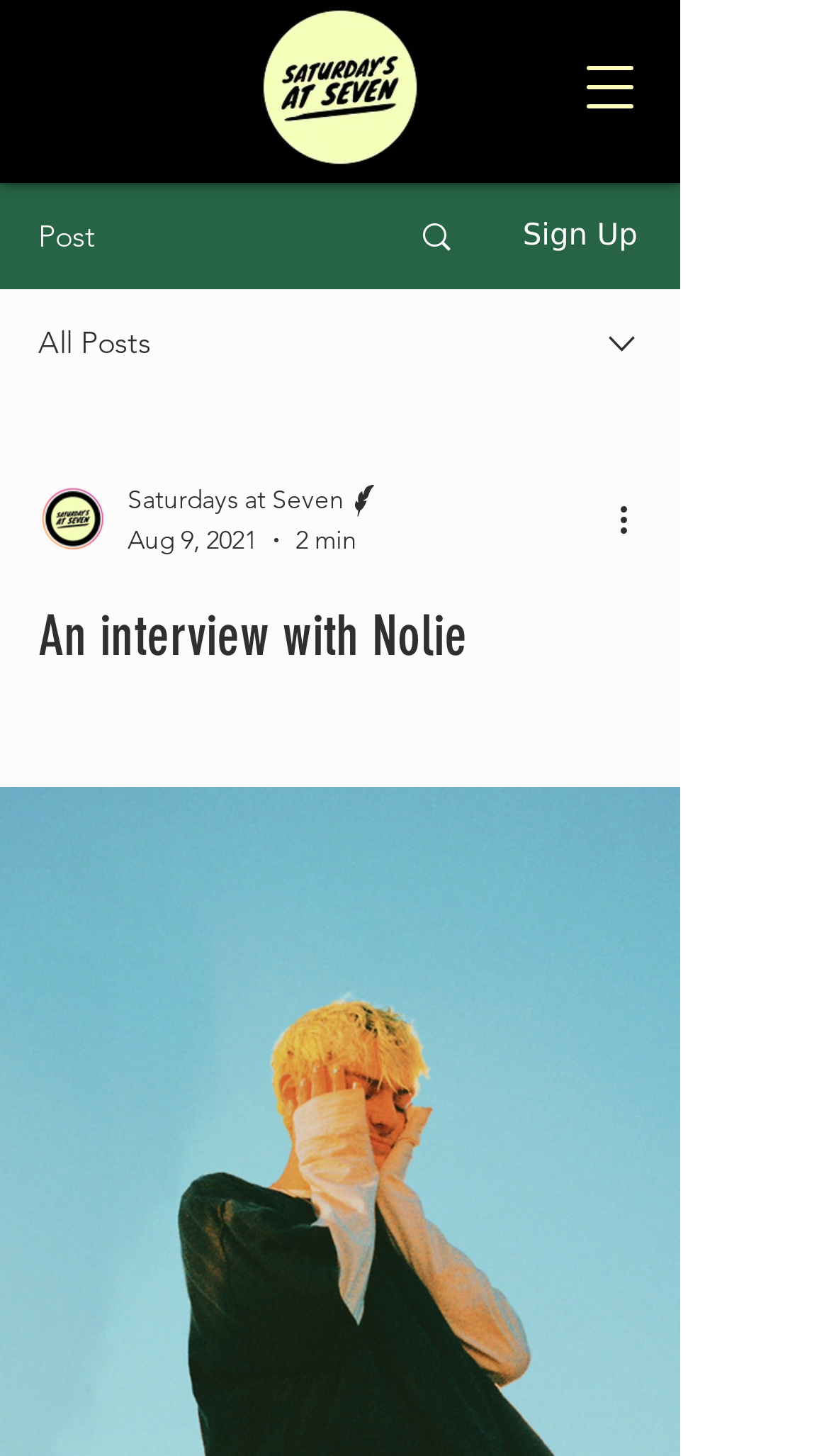Please determine the bounding box coordinates for the UI element described here. Use the format (top-left x, top-left y, bottom-right x, bottom-right y) with values bounded between 0 and 1: aria-label="Open navigation menu"

[0.649, 0.02, 0.821, 0.099]